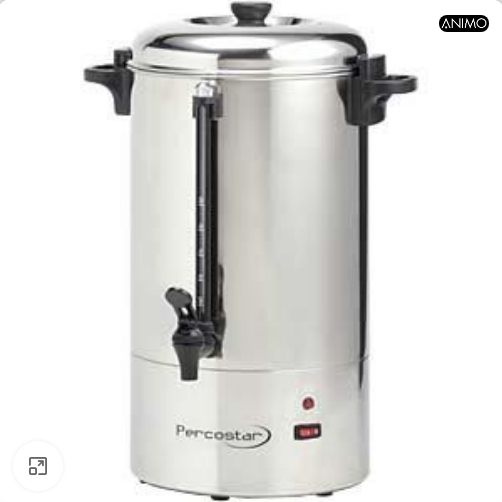Describe the image thoroughly.

The image showcases the Animo Percostar, a sleek and modern 3-liter percolator coffee machine. This high-quality coffee maker features a beautifully polished stainless steel body, ensuring both durability and aesthetic appeal. Highlighting its user-friendly design, it is equipped with a modern drain tap and gauge glass for easy operation. The machine's ability to brew large quantities of coffee quickly makes it ideal for both home and commercial use. A simple power indicator light confirms when the machine is in operation, allowing users to enjoy consistently hot coffee without the need for a permanent water connection.